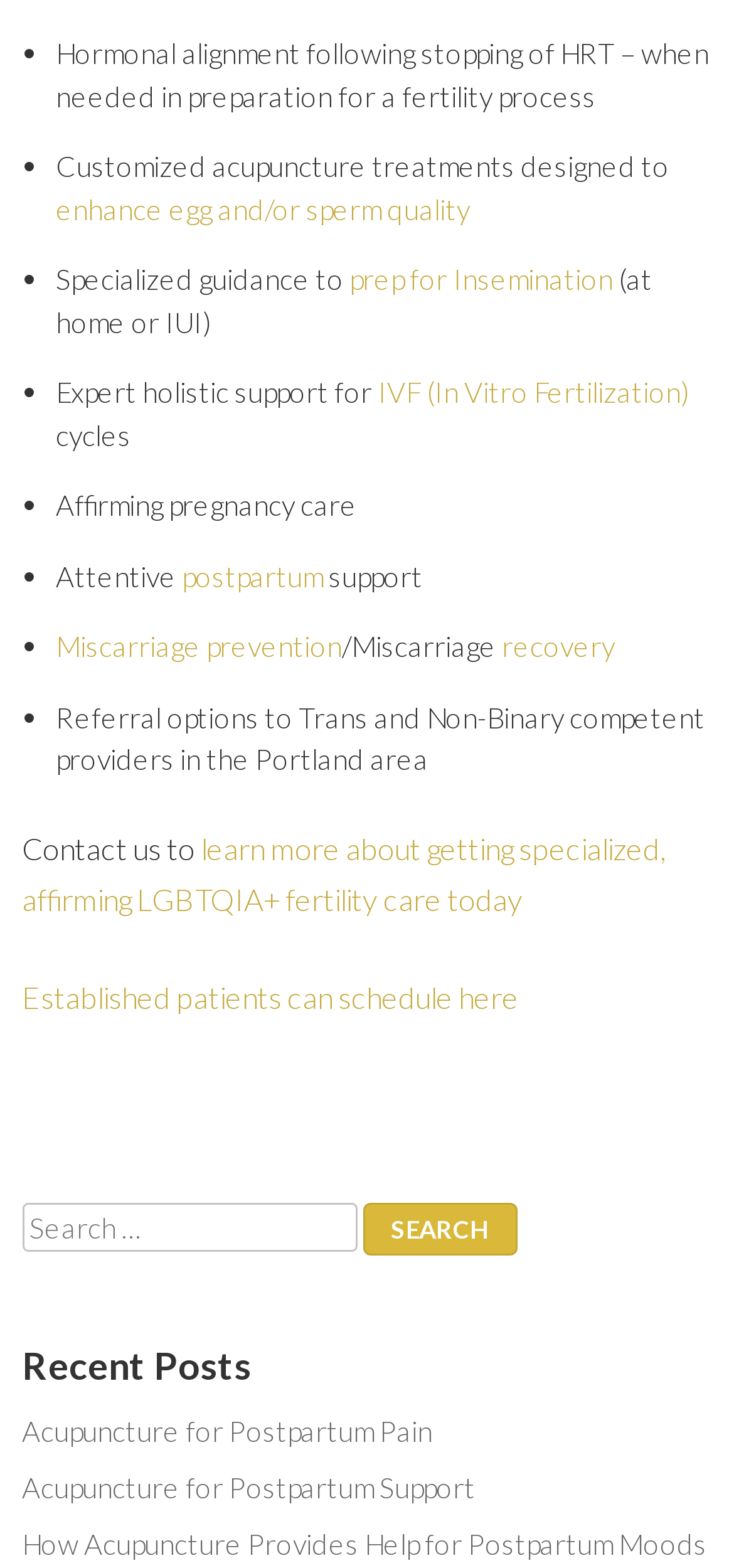Use a single word or phrase to answer this question: 
What is the purpose of the 'Contact us' link?

Learn about fertility care